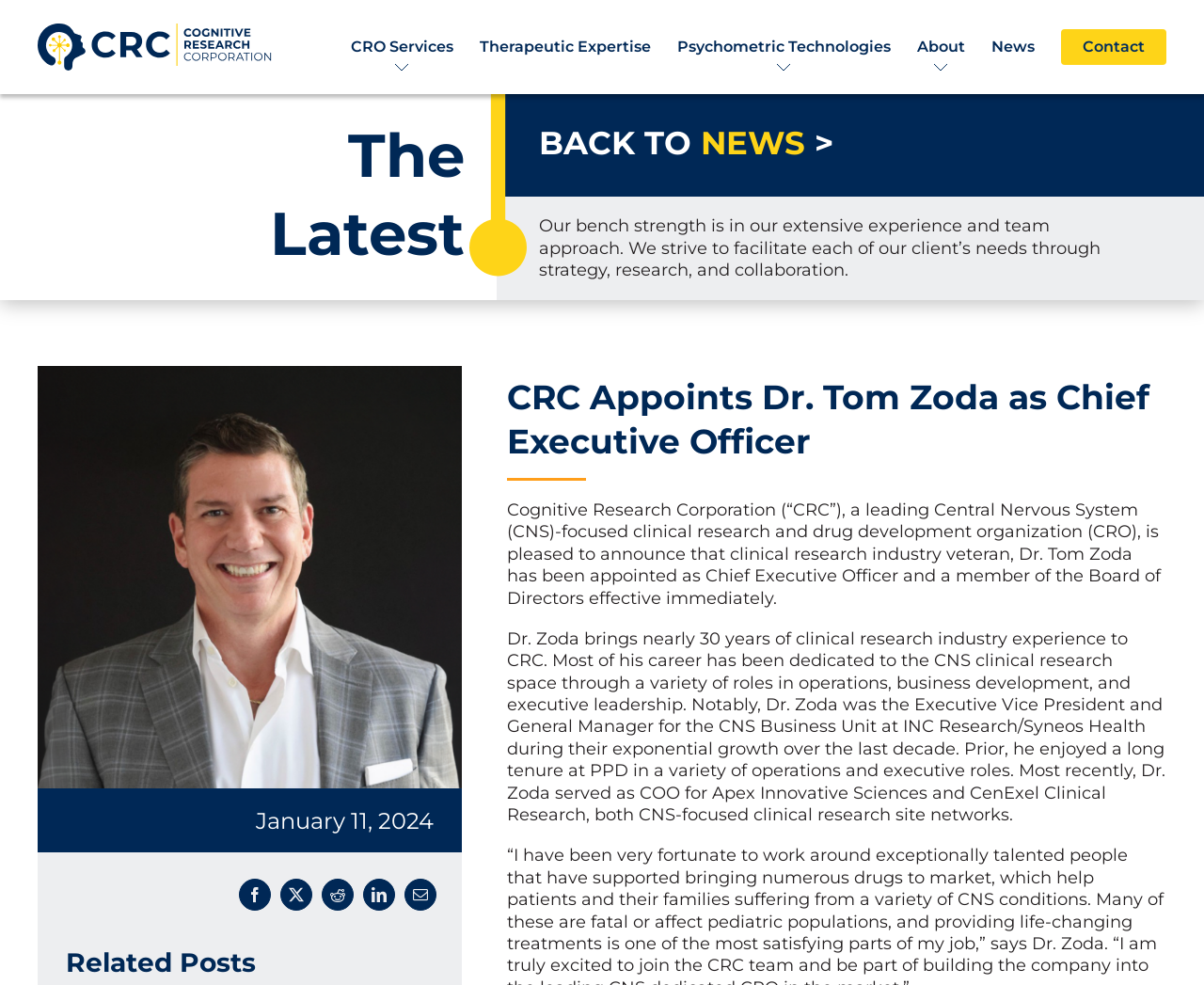Determine the bounding box coordinates of the element's region needed to click to follow the instruction: "Learn more about Therapeutic Expertise". Provide these coordinates as four float numbers between 0 and 1, formatted as [left, top, right, bottom].

[0.398, 0.0, 0.541, 0.096]